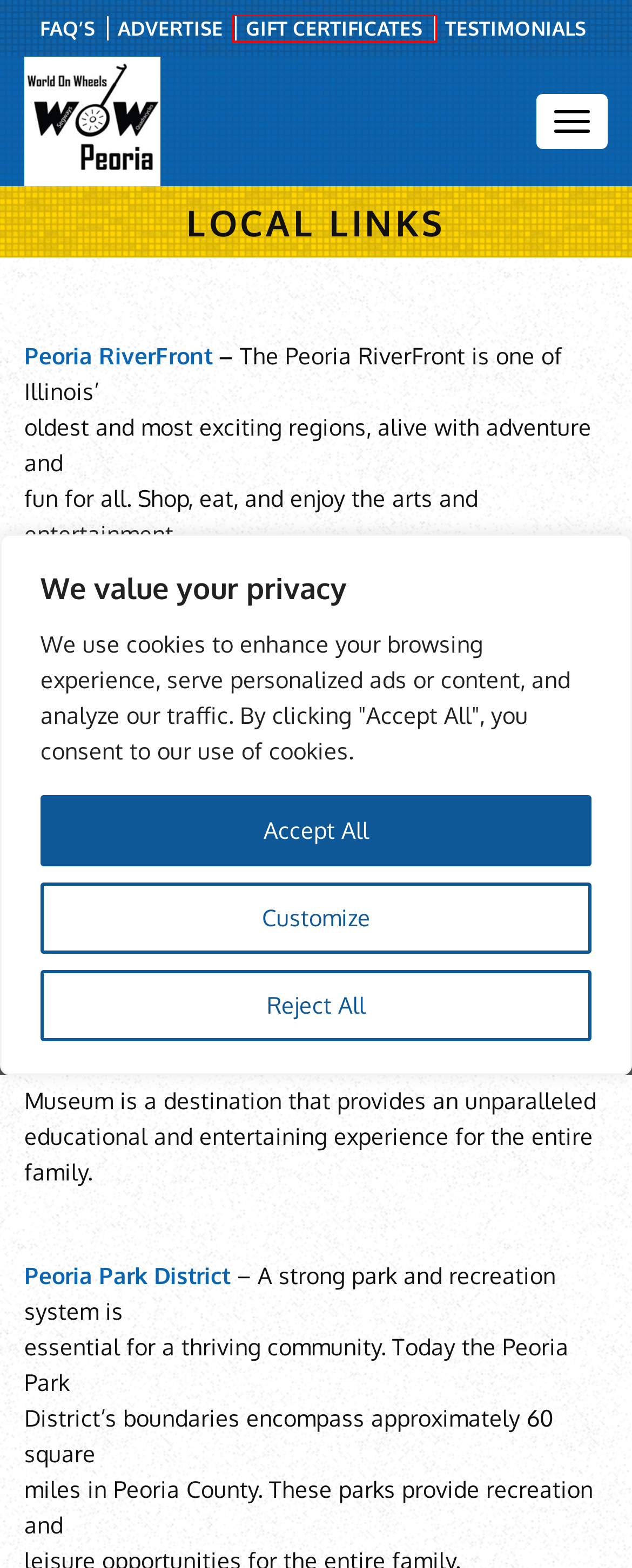You have a screenshot of a webpage with a red rectangle bounding box around a UI element. Choose the best description that matches the new page after clicking the element within the bounding box. The candidate descriptions are:
A. FAQ's - World on Wheels Peoria
B. Contact Us - World on Wheels Peoria
C. Advertise - World on Wheels Peoria
D. Home - Peoria Area Chamber of Commerce
E. Gift Certificates - World on Wheels Peoria
F. Testimonials - World on Wheels Peoria
G. Visit Downtown Peoria
H. Kid's Party Rentals & Inflatables in Peoria IL | Fun on the Run

E